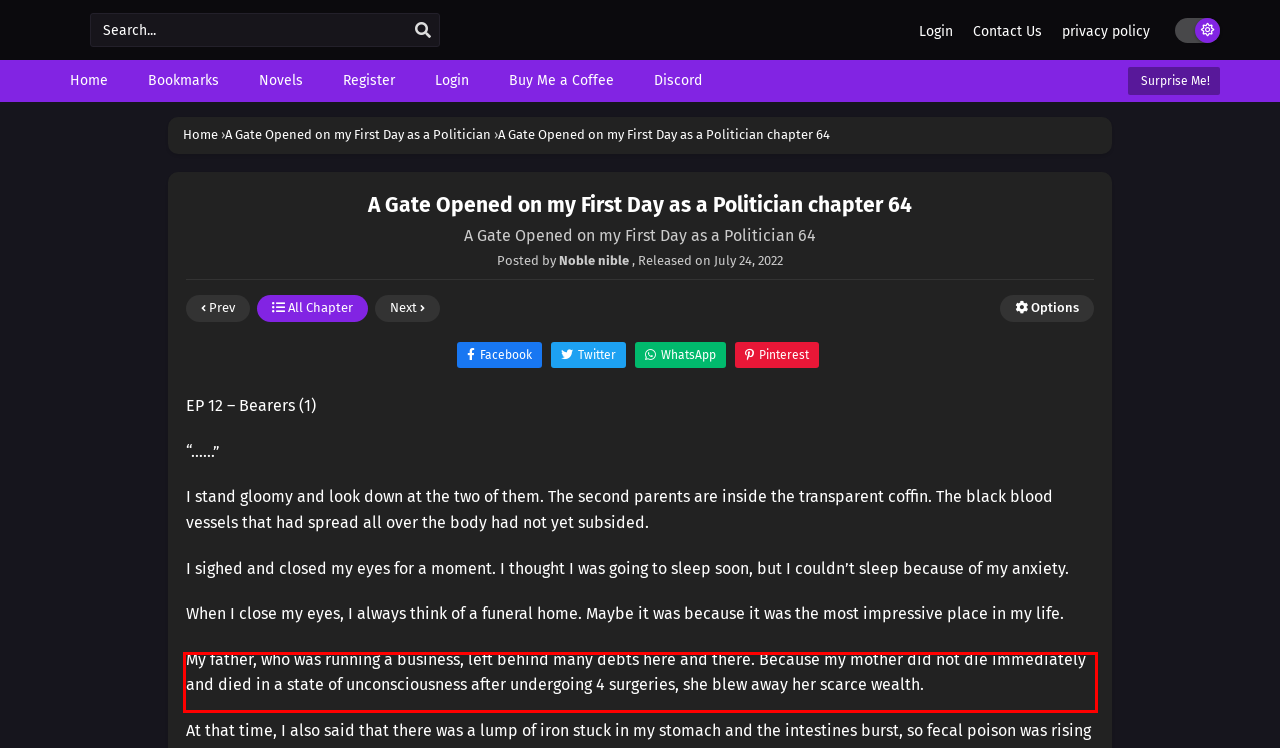View the screenshot of the webpage and identify the UI element surrounded by a red bounding box. Extract the text contained within this red bounding box.

My father, who was running a business, left behind many debts here and there. Because my mother did not die immediately and died in a state of unconsciousness after undergoing 4 surgeries, she blew away her scarce wealth.